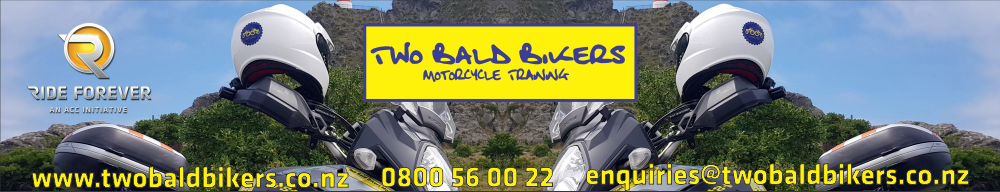Analyze the image and give a detailed response to the question:
What is the website address of the training course?

The website address of the training course is prominently featured in the image, providing easy access for potential students, along with the phone number.